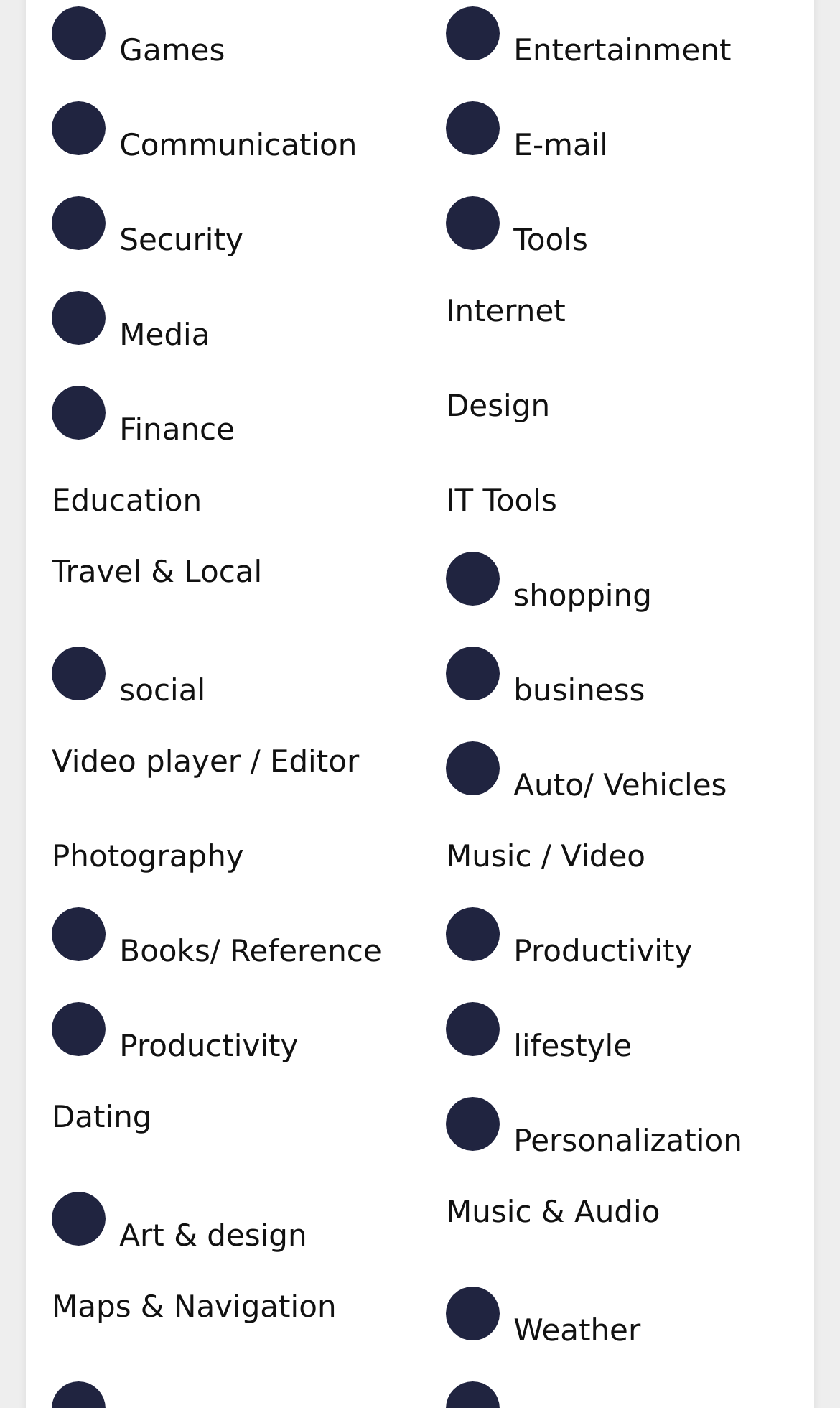Determine the bounding box coordinates for the area you should click to complete the following instruction: "Browse Photography".

[0.062, 0.594, 0.469, 0.626]